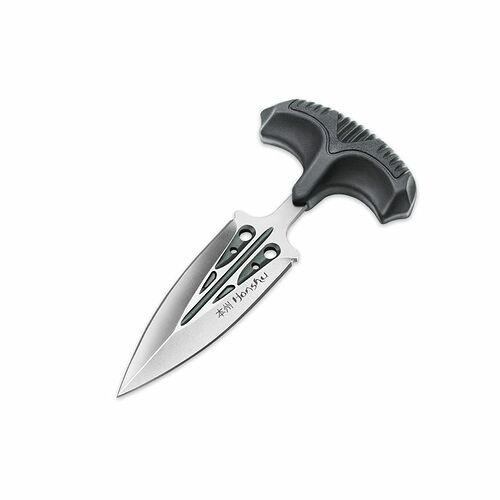Explain in detail what you see in the image.

The image showcases the Honshu Large Covert Defense Push Dagger, featuring a sleek design with a satin-finished blade and a textured black TPR handle for enhanced grip. The blade's unique style incorporates distinctive cutouts, contributing both to its aesthetics and functionality. This formidable knife comes with a protective leather sheath, making it ideal for both display and practical use. A recommended choice for collectors and enthusiasts alike, the dagger embodies a blend of modern craftsmanship and traditional design elements.